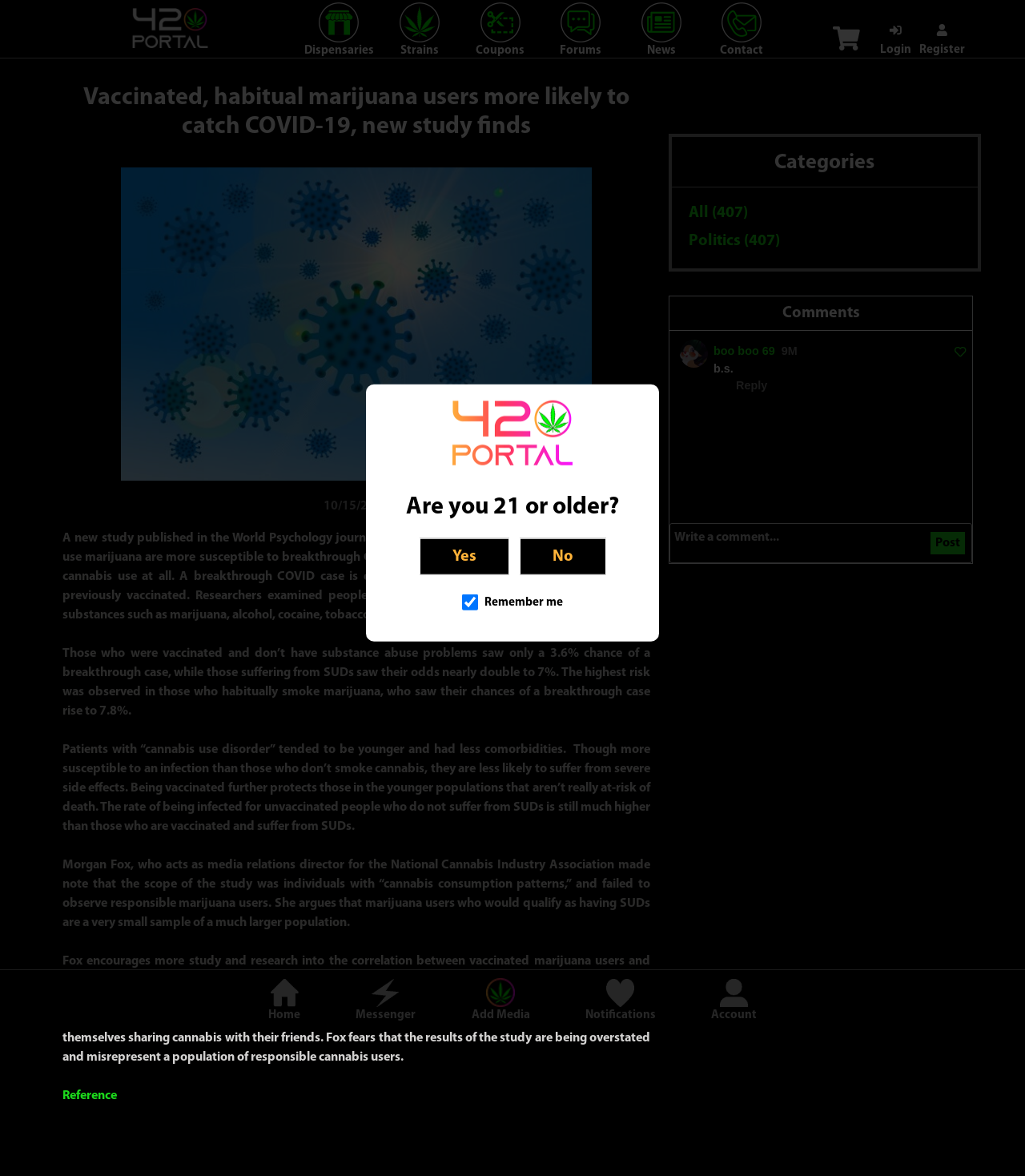Please provide the bounding box coordinates for the element that needs to be clicked to perform the following instruction: "View the 'Categories'". The coordinates should be given as four float numbers between 0 and 1, i.e., [left, top, right, bottom].

[0.655, 0.116, 0.954, 0.16]